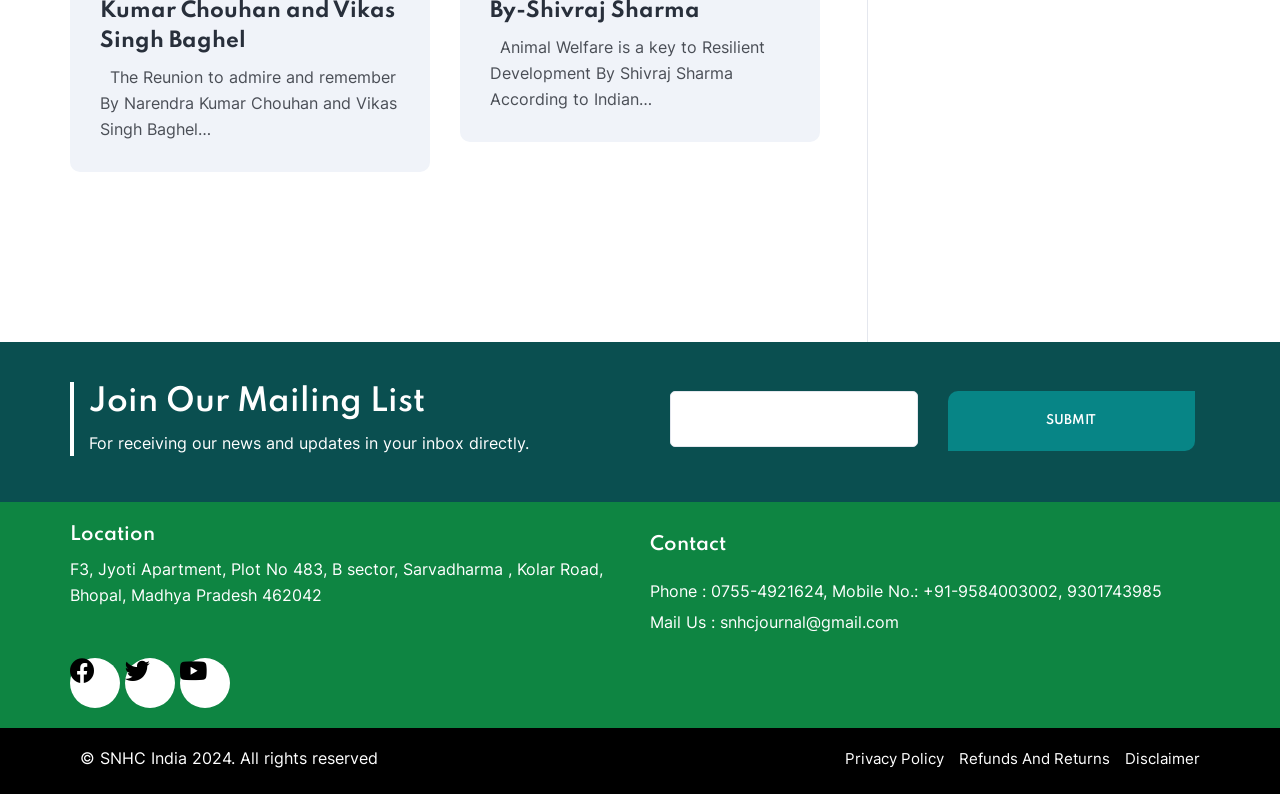Based on the image, provide a detailed response to the question:
How can you contact the organization via phone?

The phone numbers are mentioned under the 'Contact' section, specifically under the 'Phone :' heading.